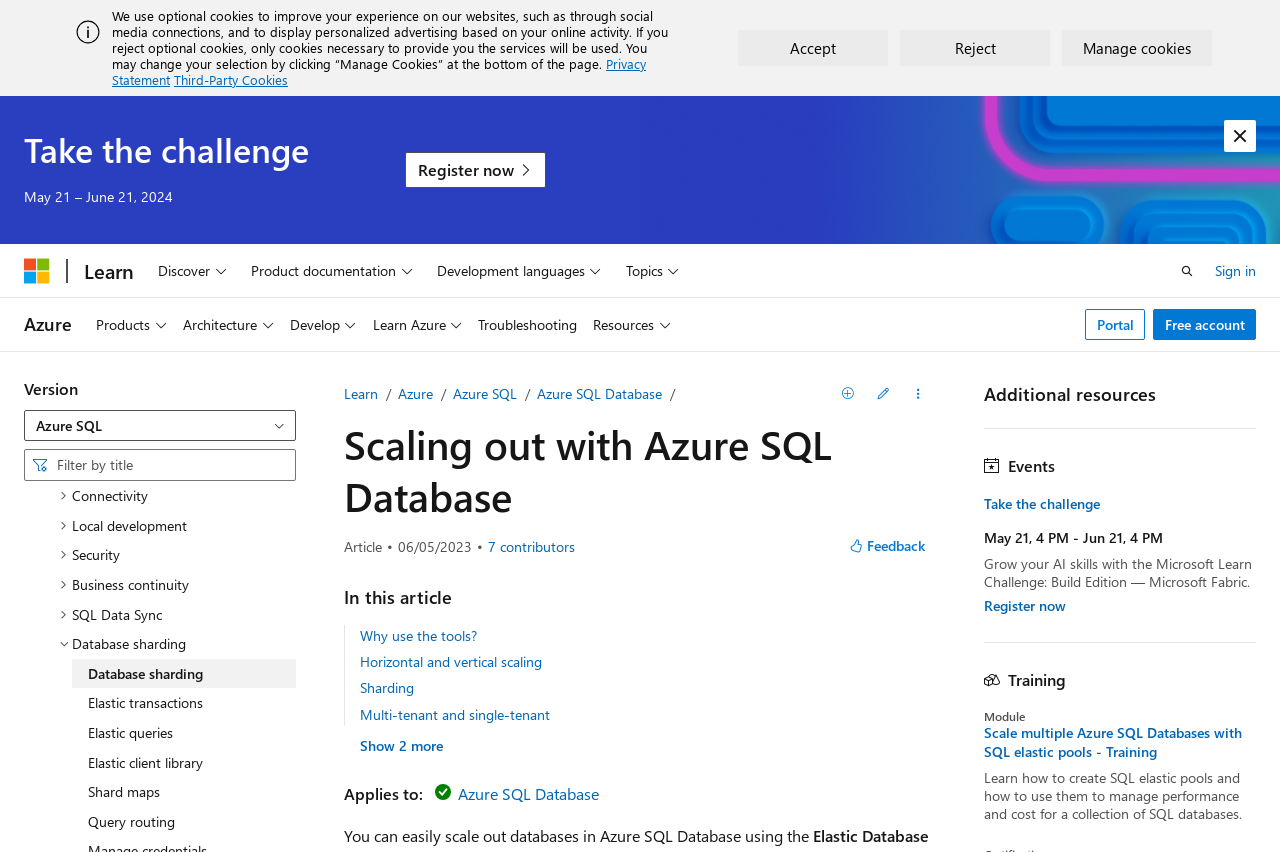What is the purpose of the 'Take the challenge' section?
Provide a one-word or short-phrase answer based on the image.

Registration